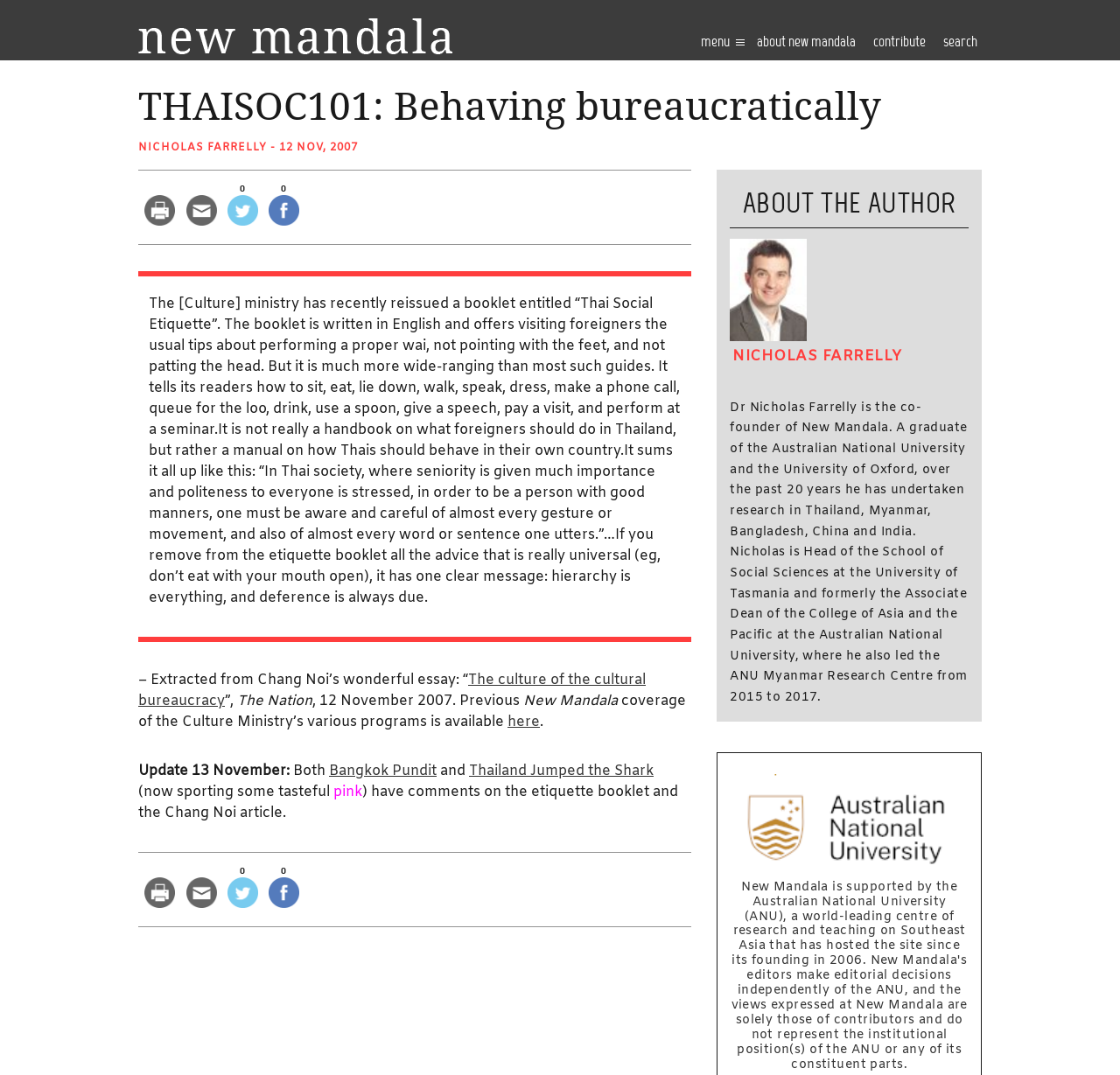Generate a thorough explanation of the webpage's elements.

This webpage is about an article titled "THAISOC101: Behaving bureaucratically" on the New Mandala website. At the top, there are five links: "NEW PERSPECTIVES ON SOUTHEAST ASIA", "menu", "about new mandala", "contribute", and "search". Below these links, the article title is displayed prominently, followed by the author's name, "NICHOLAS FARRELLY", and the date "12 NOV, 2007".

The article itself is divided into several sections. The main content is a blockquote that discusses the Thai Social Etiquette booklet, which provides guidelines for foreigners visiting Thailand. The text explains that the booklet is not just a guide for foreigners but also a manual for Thais on how to behave in their own country, emphasizing the importance of hierarchy and deference.

Below the blockquote, there are several links and text snippets, including an excerpt from an essay by Chang Noi, a link to the full essay, and a mention of The Nation newspaper. There is also a note about previous coverage of the Culture Ministry's programs on New Mandala, with a link to more information.

Further down, there is an update from November 13, mentioning comments on the etiquette booklet and the Chang Noi article from other websites, Bangkok Pundit and Thailand Jumped the Shark. At the very bottom, there is a section about the author, Dr. Nicholas Farrelly, with a brief bio and a photo.